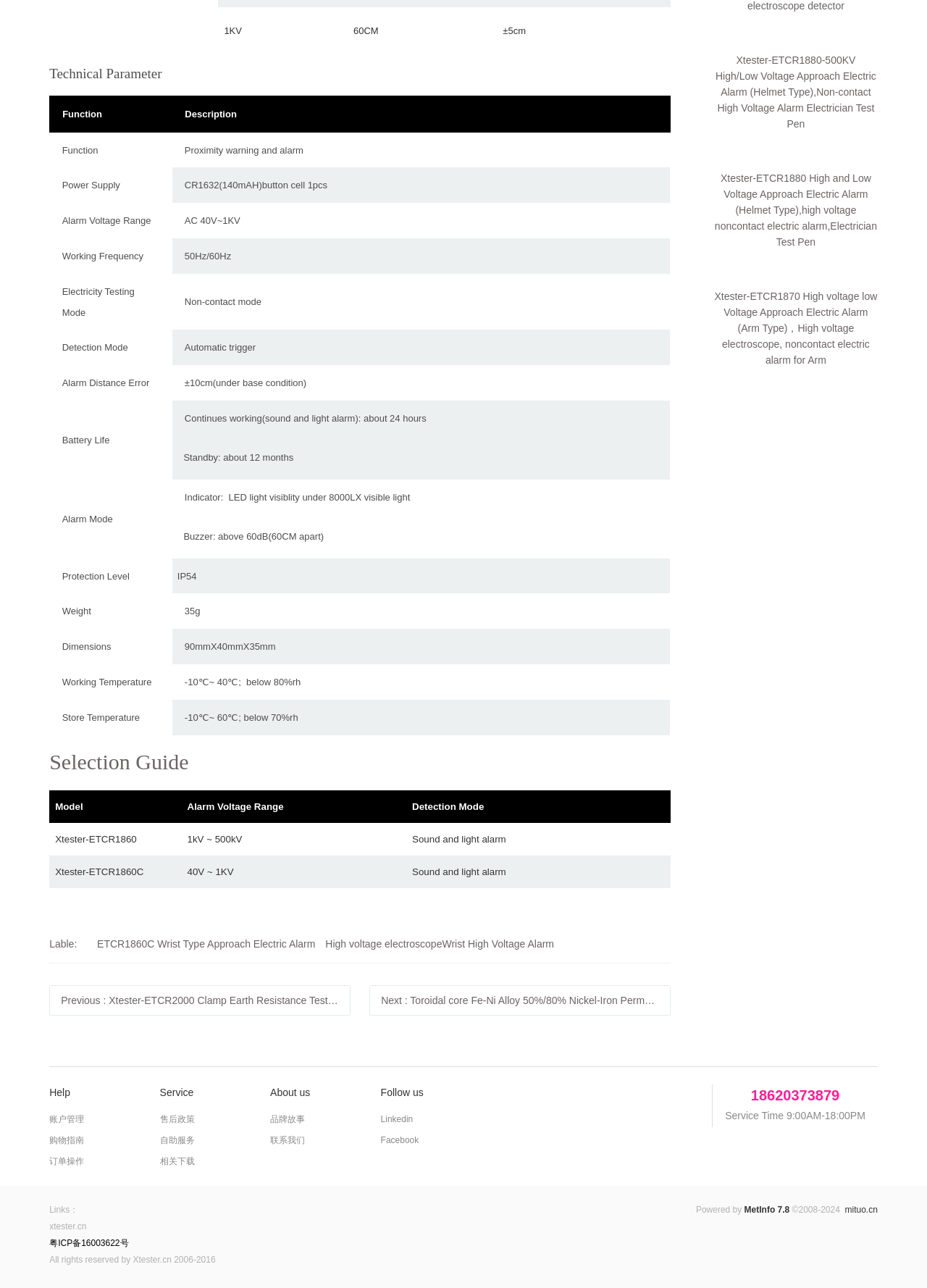Provide the bounding box coordinates of the UI element this sentence describes: "Menu".

None